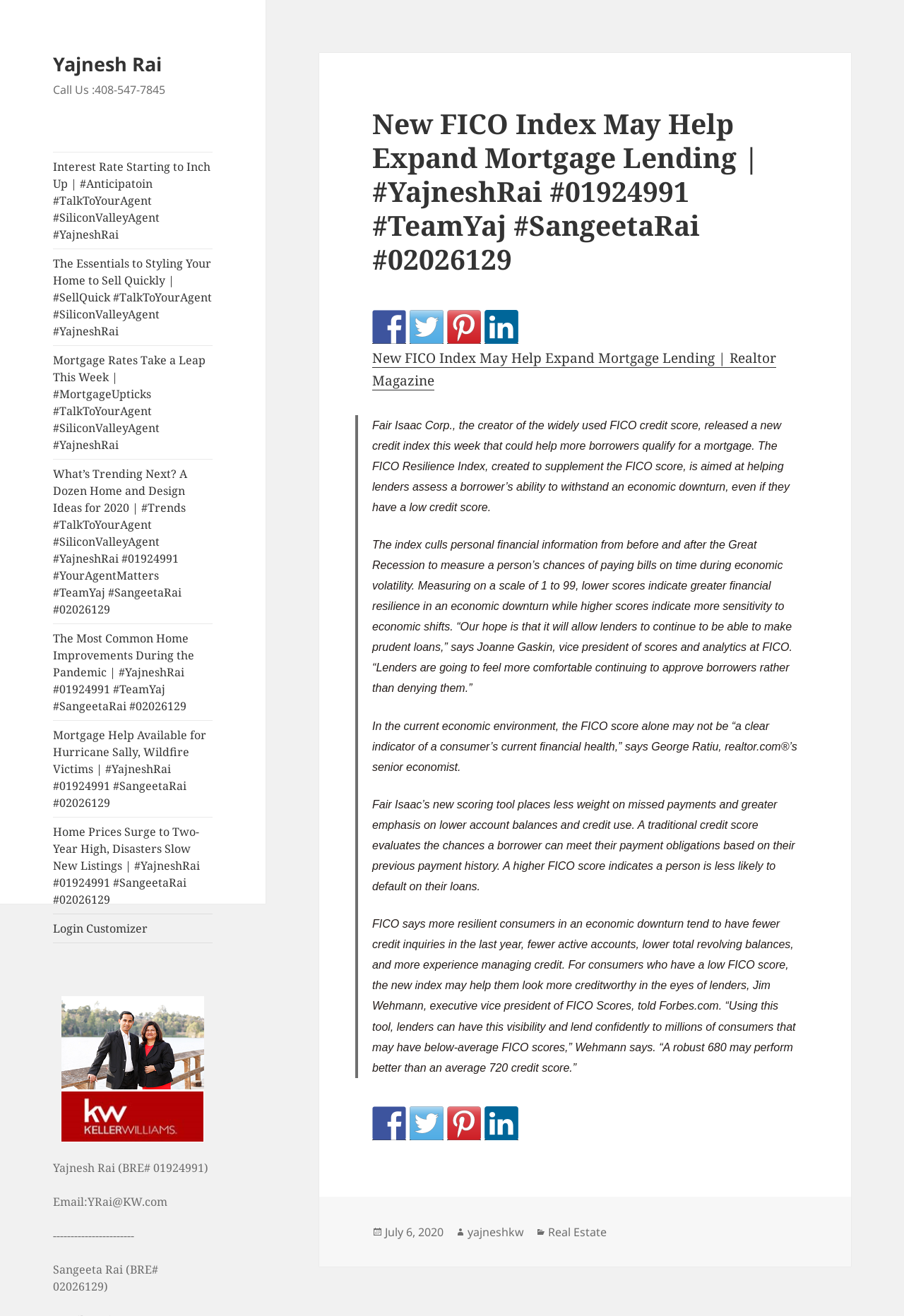What is the principal heading displayed on the webpage?

New FICO Index May Help Expand Mortgage Lending | #YajneshRai #01924991 #TeamYaj #SangeetaRai #02026129